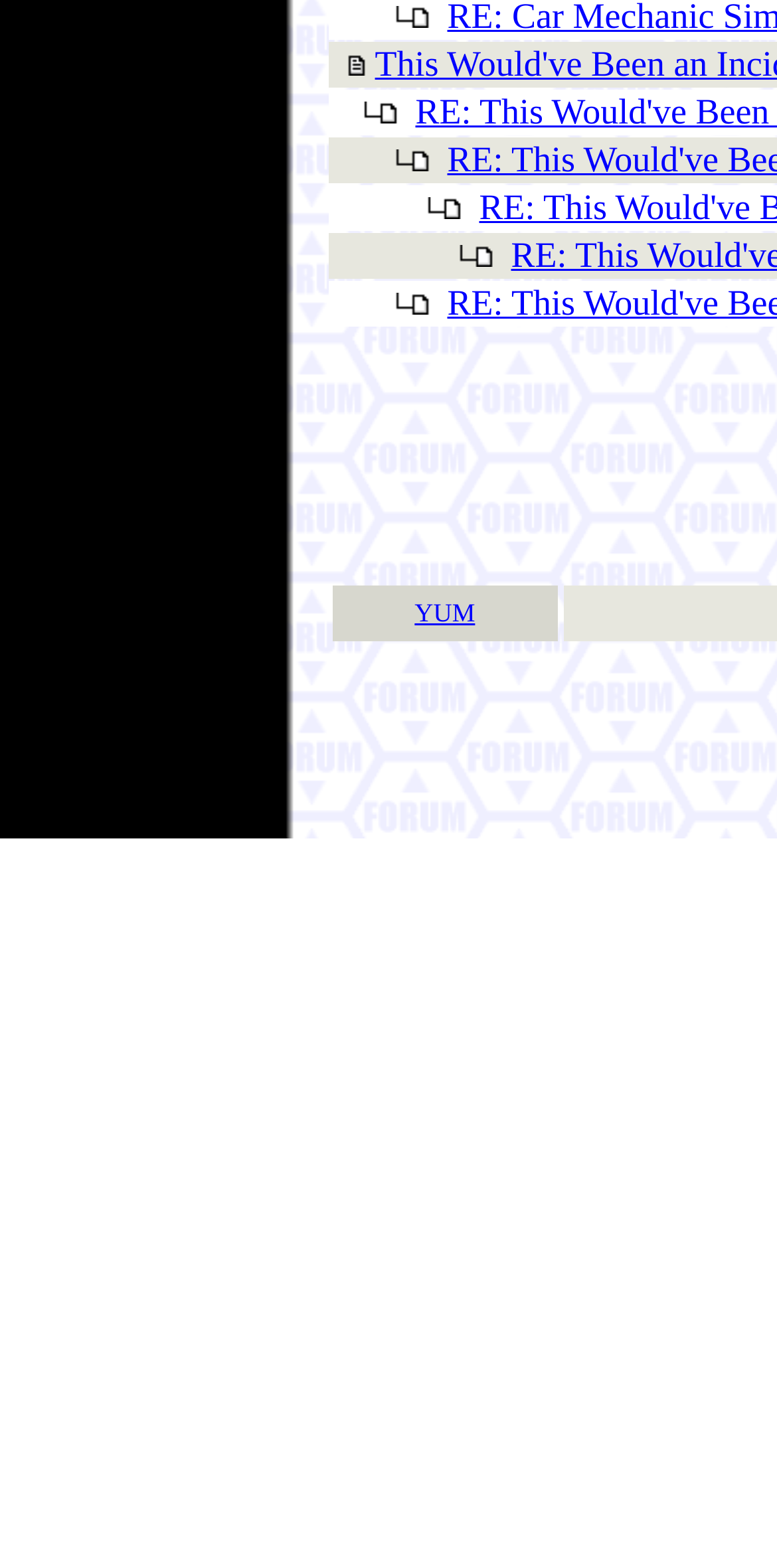Provide the bounding box coordinates of the HTML element described by the text: "unexpected crisis".

[0.483, 0.547, 0.802, 0.573]